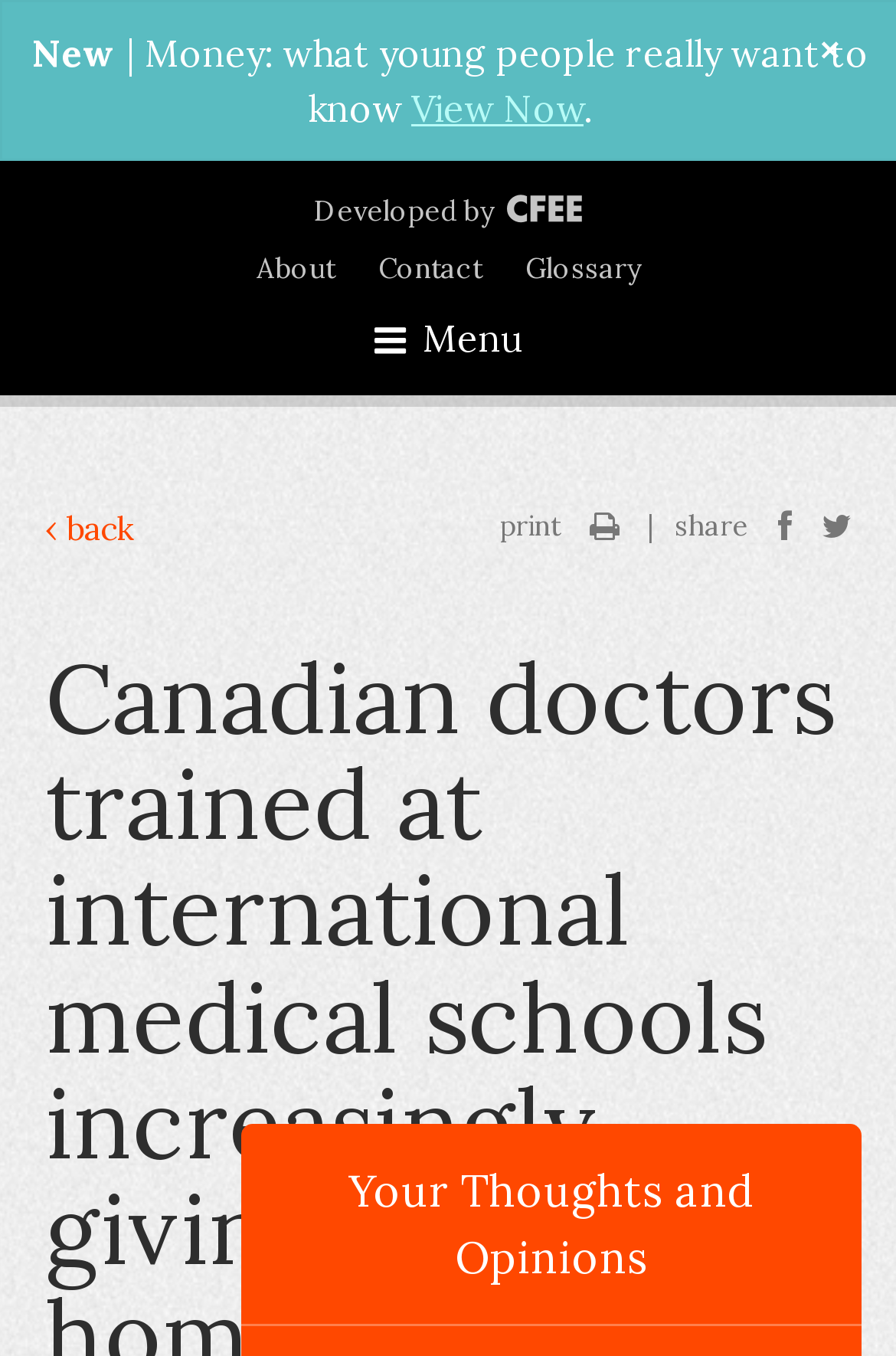Please identify the coordinates of the bounding box that should be clicked to fulfill this instruction: "Click About".

[0.286, 0.185, 0.373, 0.21]